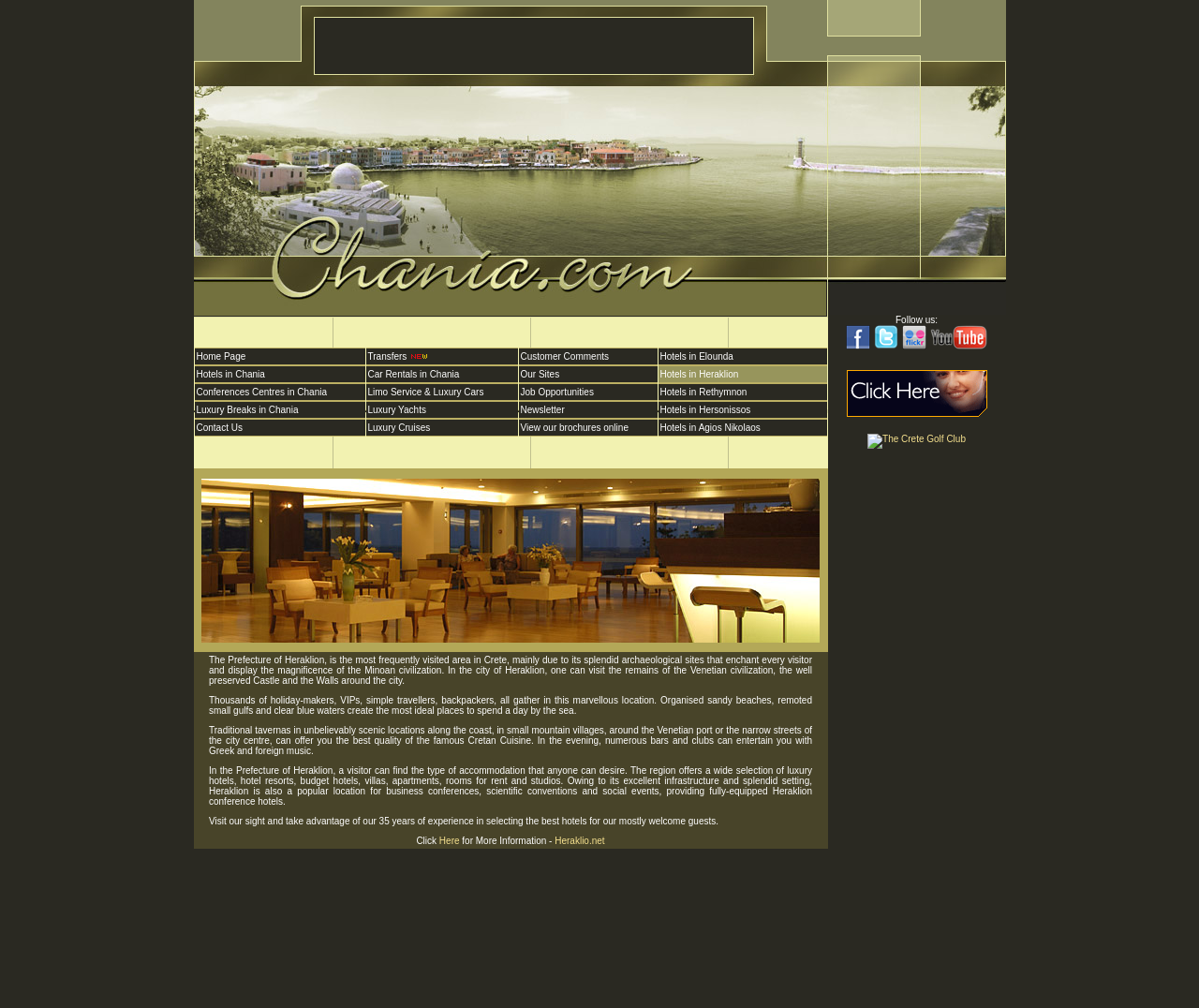Please specify the bounding box coordinates of the area that should be clicked to accomplish the following instruction: "Explore Luxury Yachts". The coordinates should consist of four float numbers between 0 and 1, i.e., [left, top, right, bottom].

[0.305, 0.397, 0.432, 0.415]